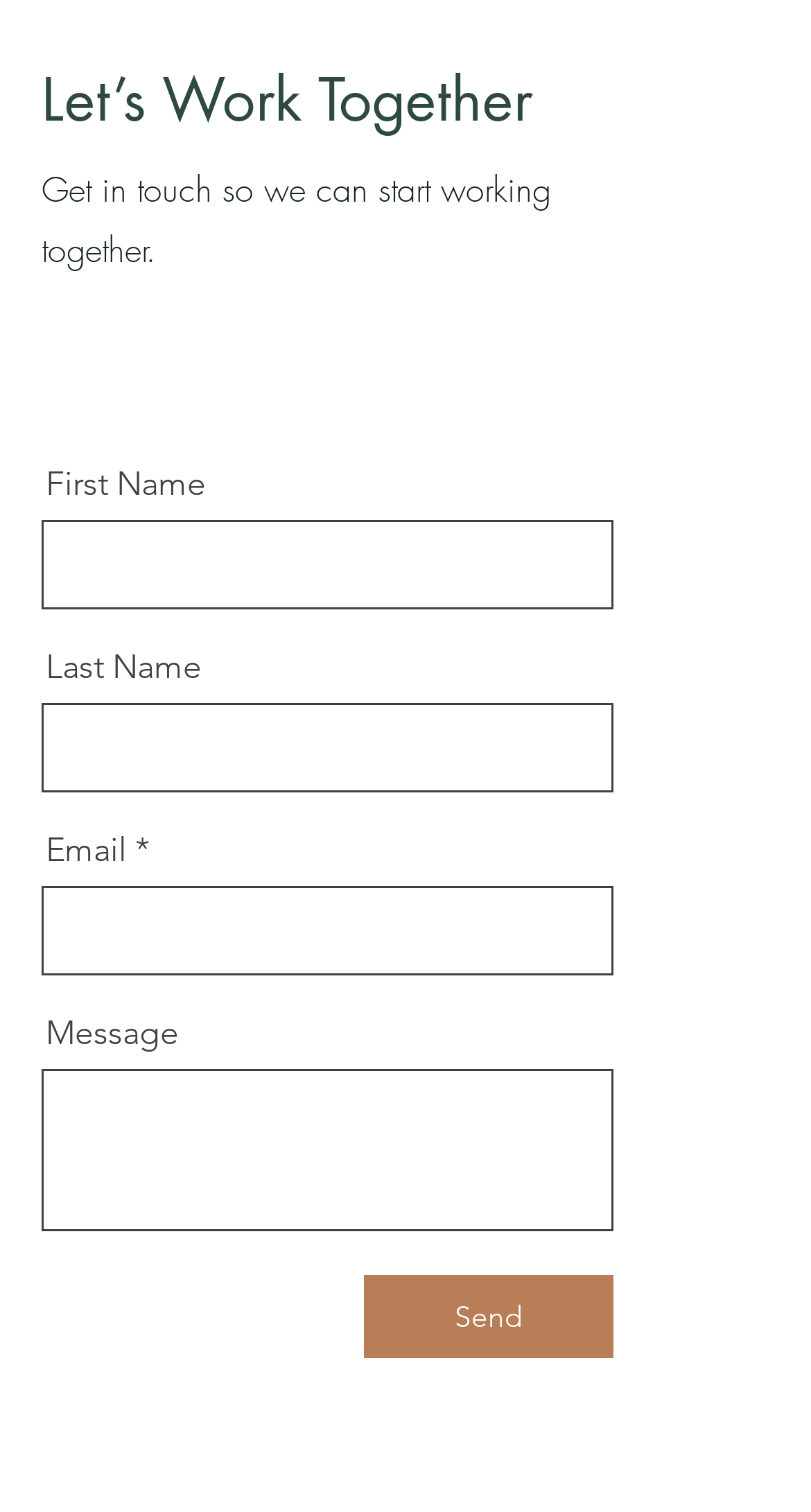What is the required field in the form?
We need a detailed and meticulous answer to the question.

The Email field is the only required field in the form, as indicated by the asterisk (*) symbol next to it. This means that users must enter a valid email address to submit the form.